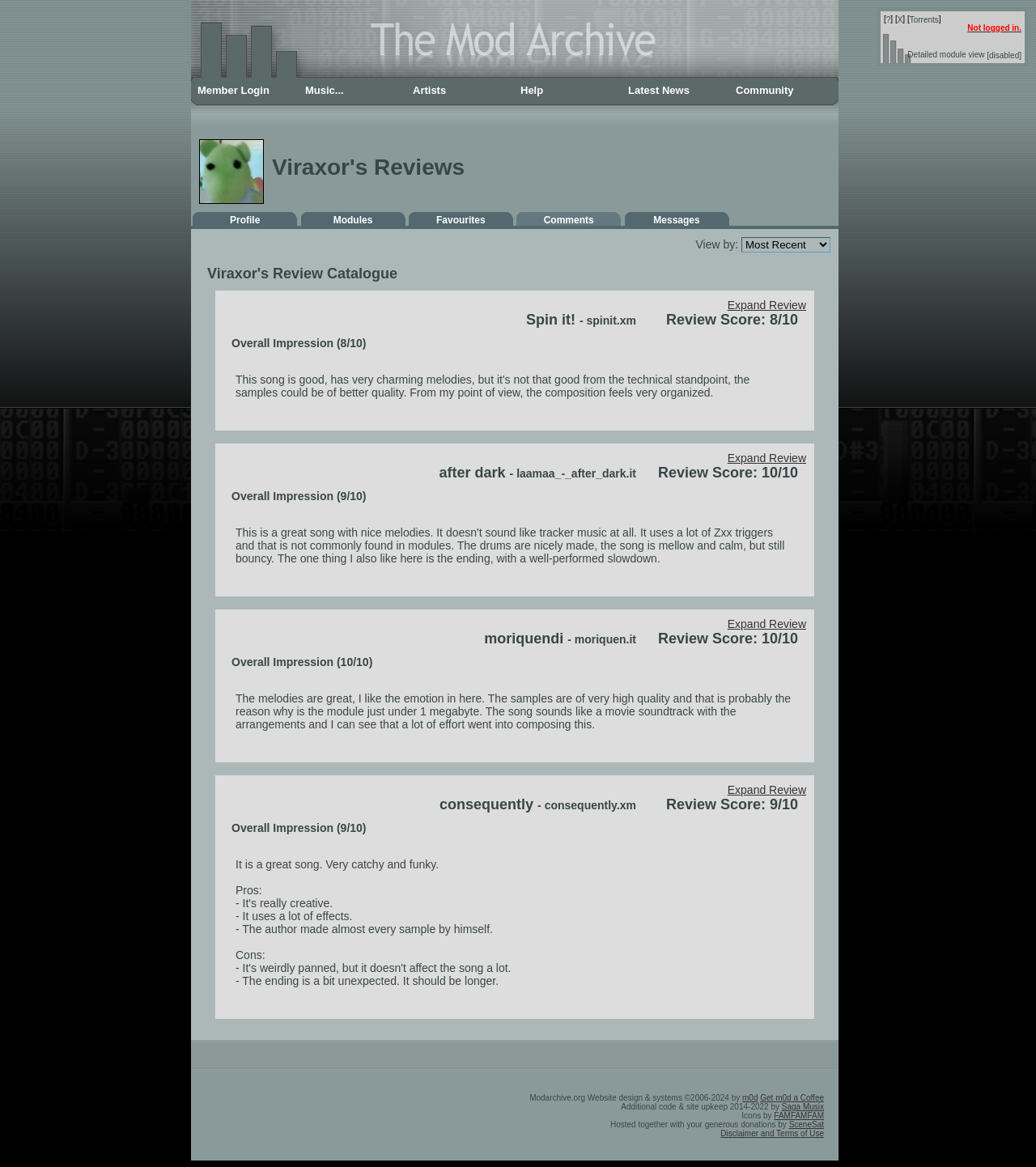Answer the following query with a single word or phrase:
What is the purpose of the 'Expand Review' links?

To show more review details